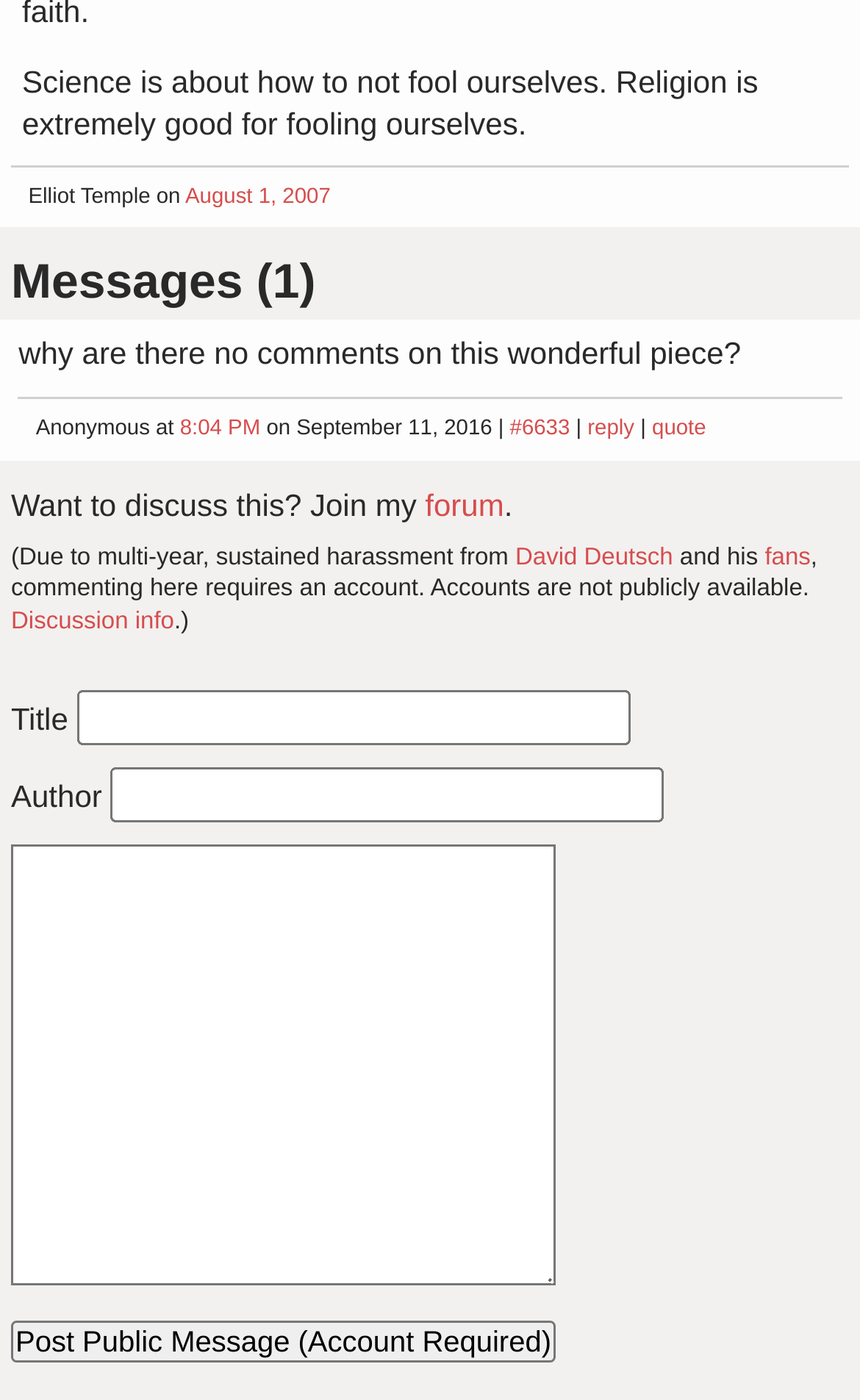Can you determine the bounding box coordinates of the area that needs to be clicked to fulfill the following instruction: "Click the 'Post Public Message' button"?

[0.013, 0.943, 0.646, 0.973]